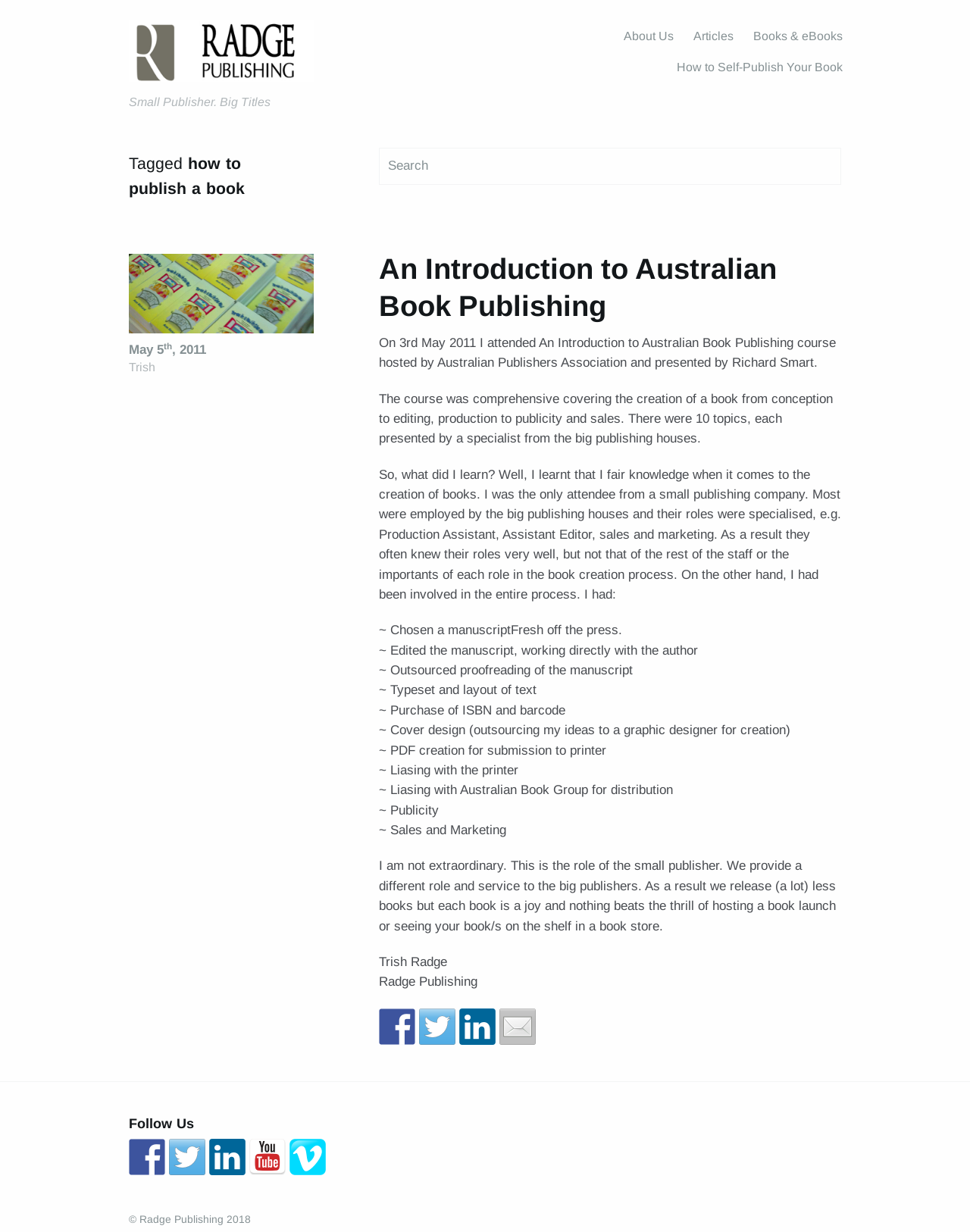Can you find the bounding box coordinates for the element that needs to be clicked to execute this instruction: "Follow Radge Publishing on Facebook"? The coordinates should be given as four float numbers between 0 and 1, i.e., [left, top, right, bottom].

[0.391, 0.819, 0.428, 0.848]